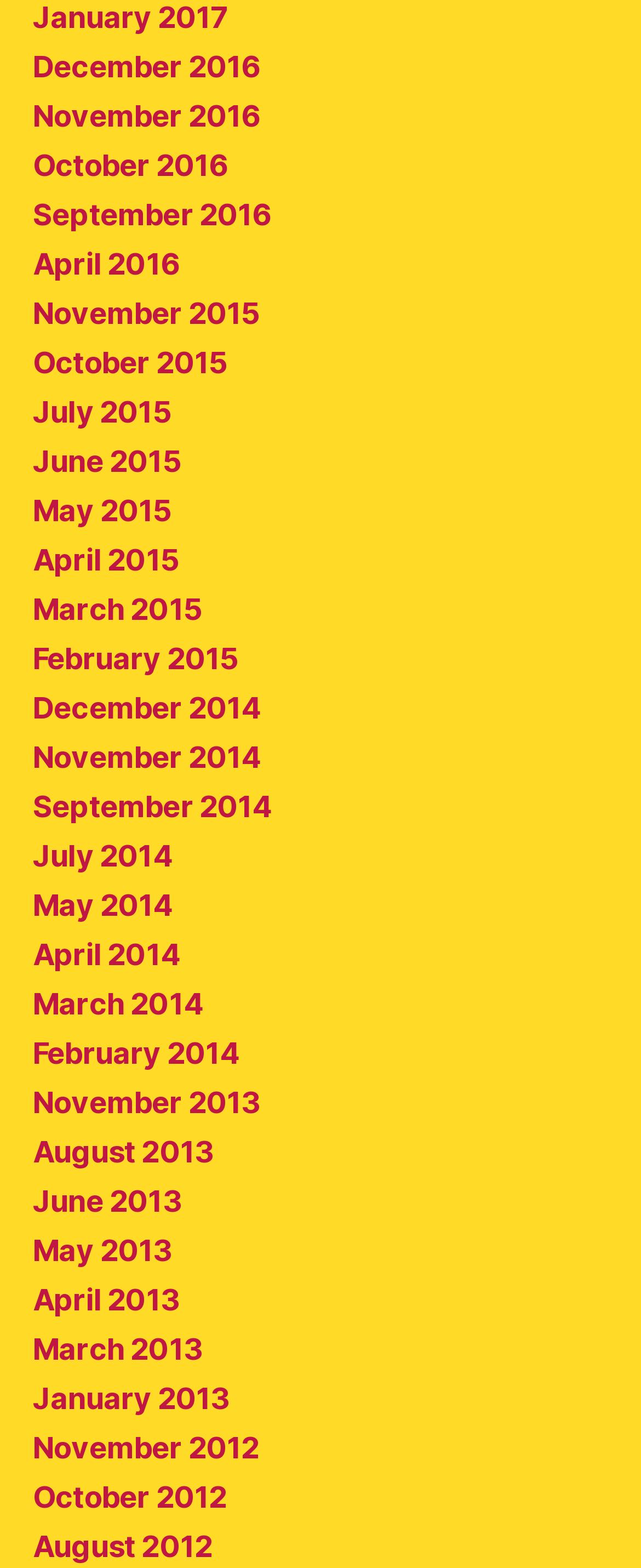Please answer the following question as detailed as possible based on the image: 
How many years are represented in the list of months?

I examined the list of links and found that there are 5 years represented: 2012, 2013, 2014, 2015, and 2016, and 2017.